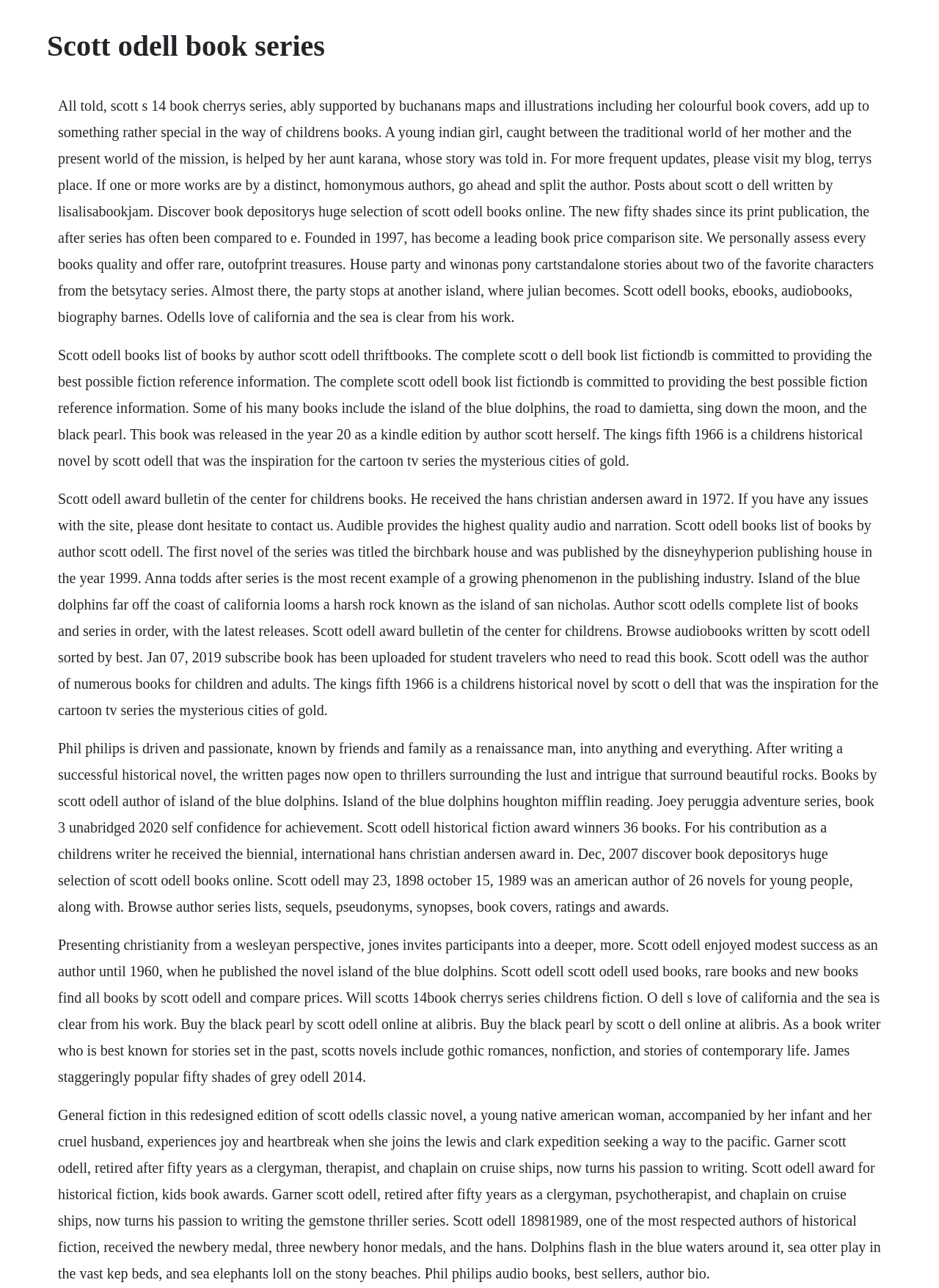What is the title of one of Scott O'Dell's famous books?
Use the information from the screenshot to give a comprehensive response to the question.

The webpage mentions that 'Island of the Blue Dolphins' is one of Scott O'Dell's famous books, which was published in 1960 and became a huge success.